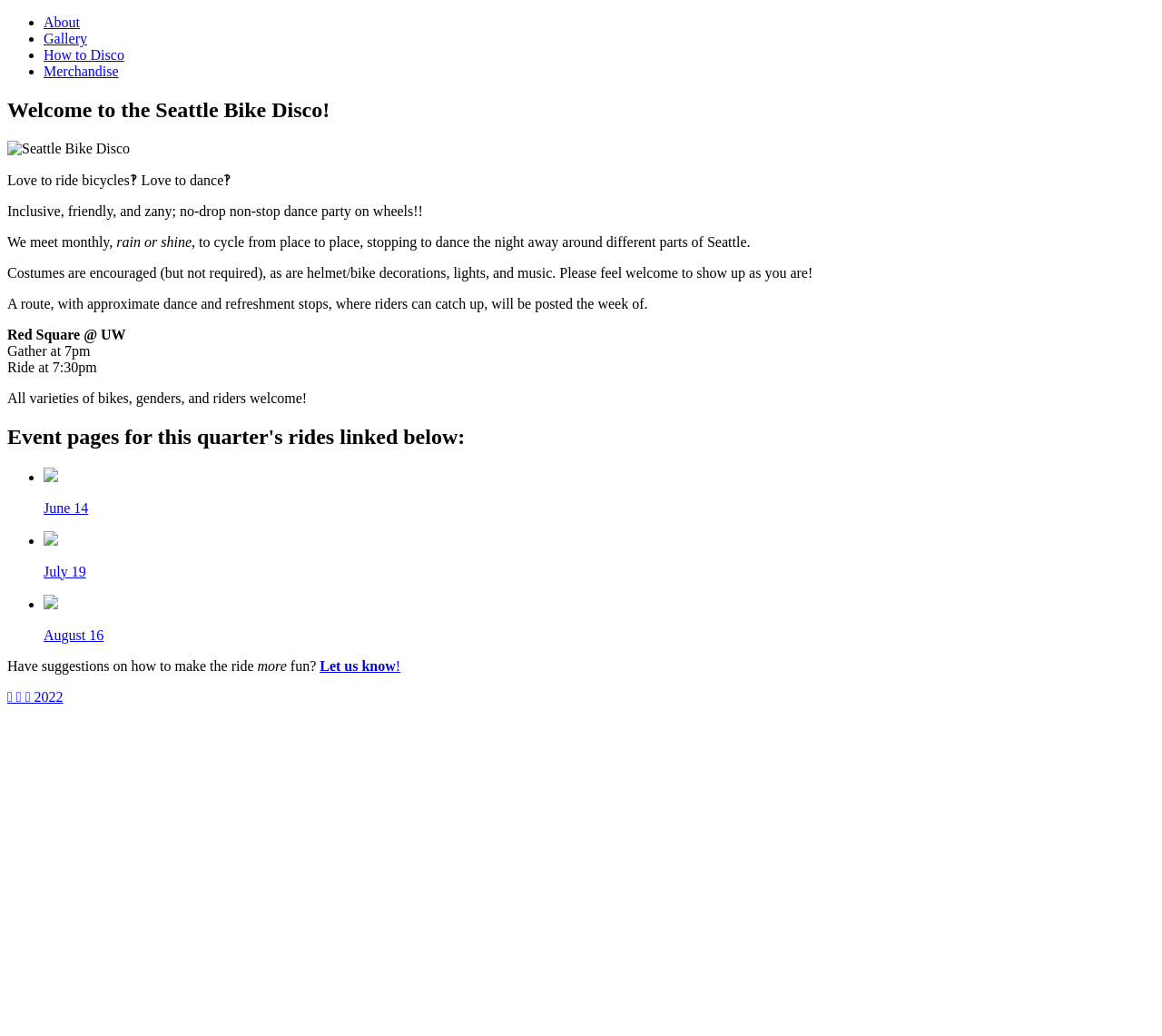Identify the bounding box coordinates of the part that should be clicked to carry out this instruction: "View June 14 event page".

[0.038, 0.453, 0.994, 0.498]